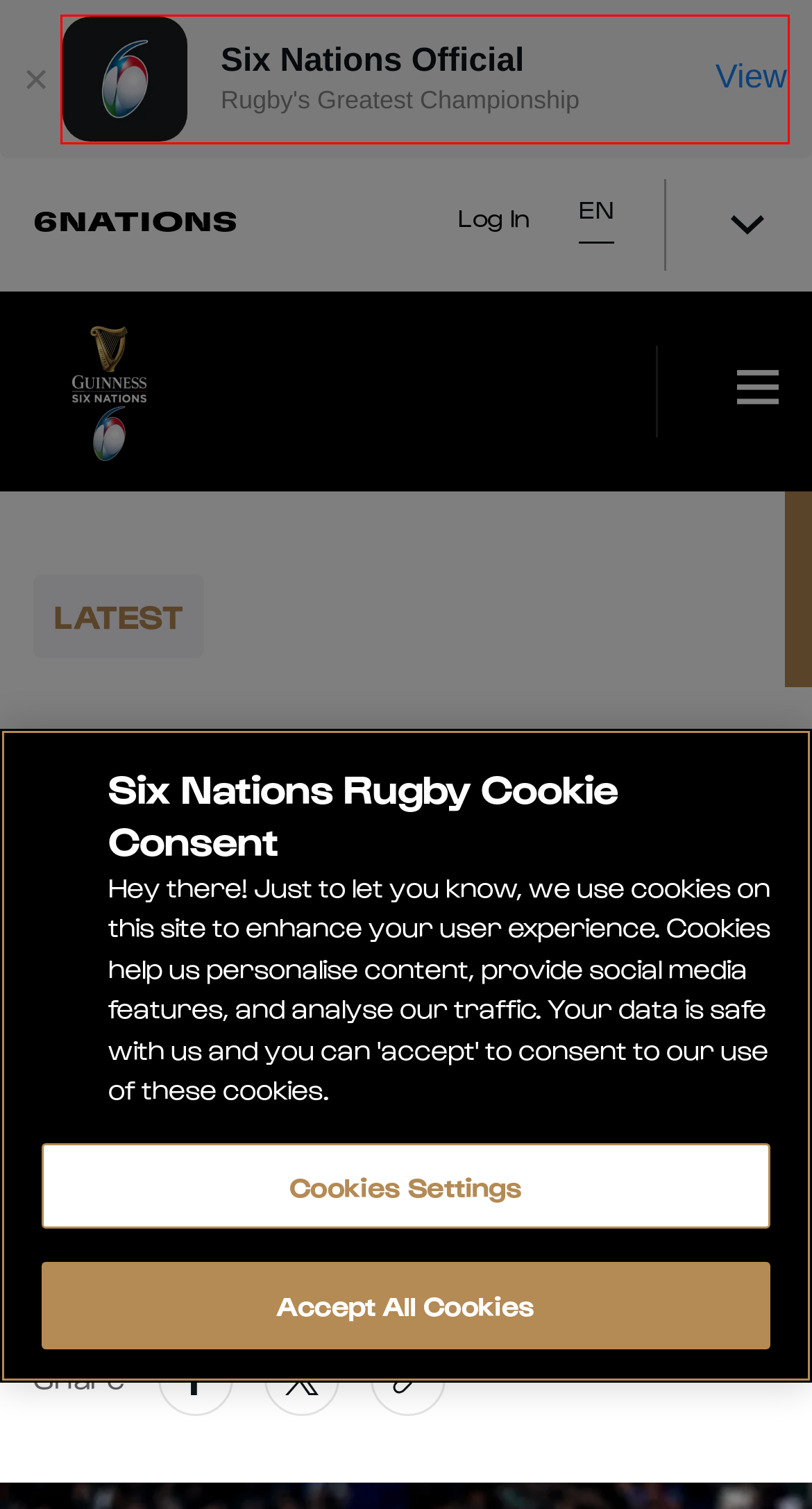You are provided with a screenshot of a webpage where a red rectangle bounding box surrounds an element. Choose the description that best matches the new webpage after clicking the element in the red bounding box. Here are the choices:
A. Six Nations Rugby
B. Irish Rugby | Homepage
C. U6N Landing Page
D. Home - Scottish Rugby
E. Homepage - Federazione Italiana Rugby
F. The World of Guinness: Beers, Experiences & More  | Guinness® GB
G. ‎Six Nations Official on the App Store
H. Welsh Rugby Union | Wales & Regions | Homepage

G